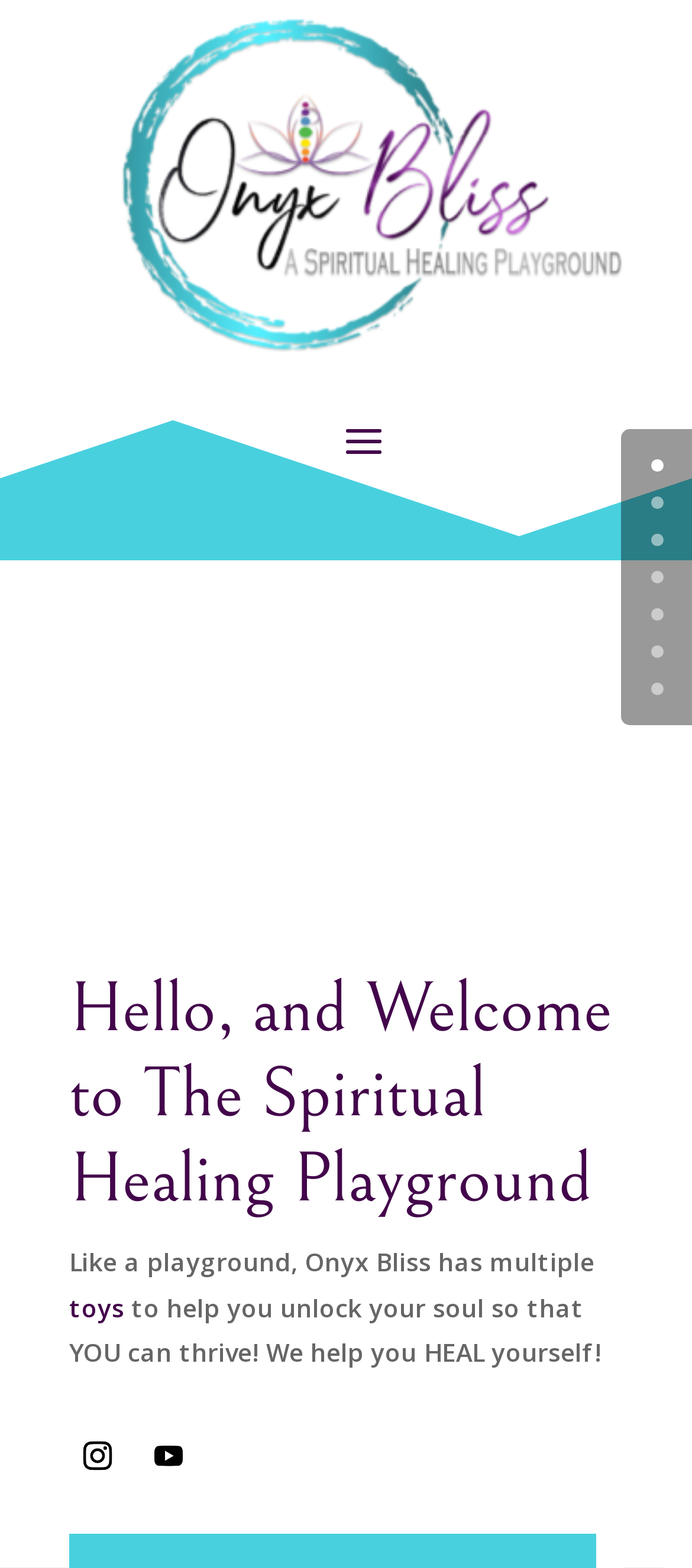Kindly determine the bounding box coordinates for the area that needs to be clicked to execute this instruction: "Check the social media link".

[0.1, 0.91, 0.182, 0.946]